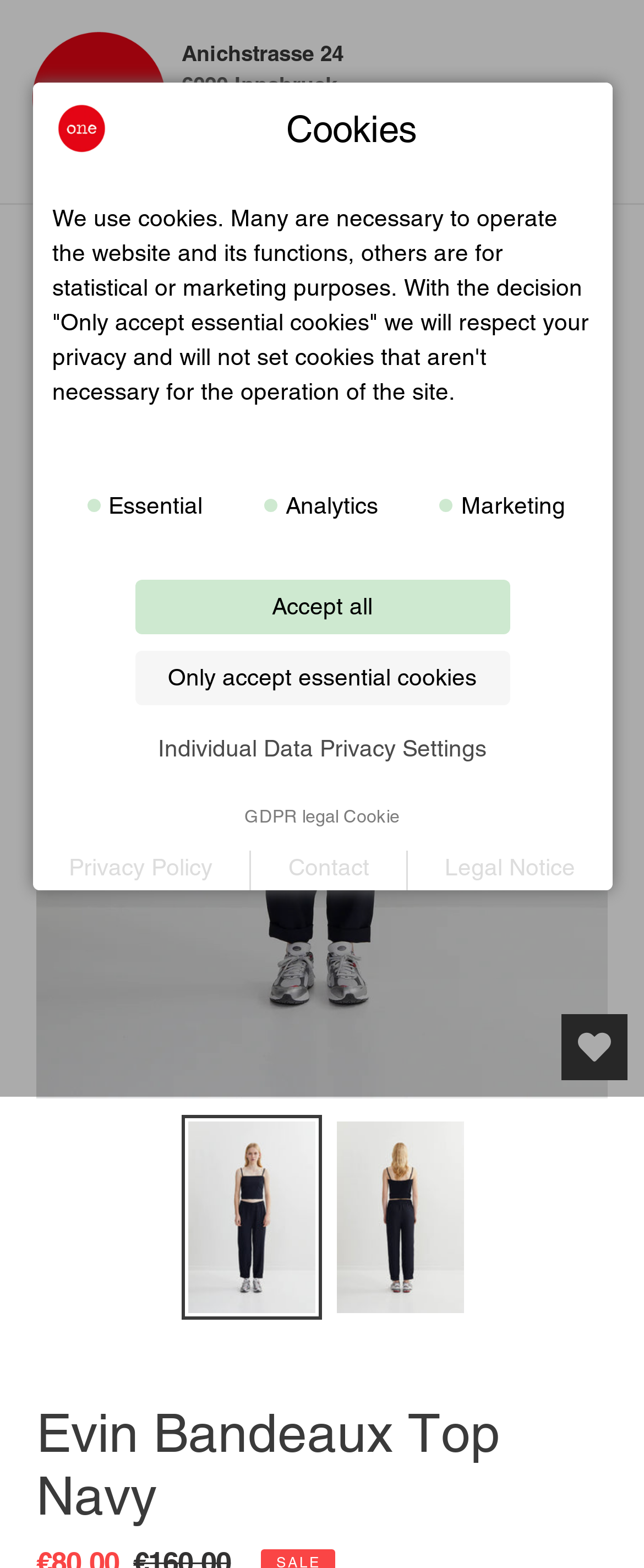Determine the bounding box coordinates of the clickable element necessary to fulfill the instruction: "View the 'Cart'". Provide the coordinates as four float numbers within the 0 to 1 range, i.e., [left, top, right, bottom].

[0.782, 0.043, 0.874, 0.087]